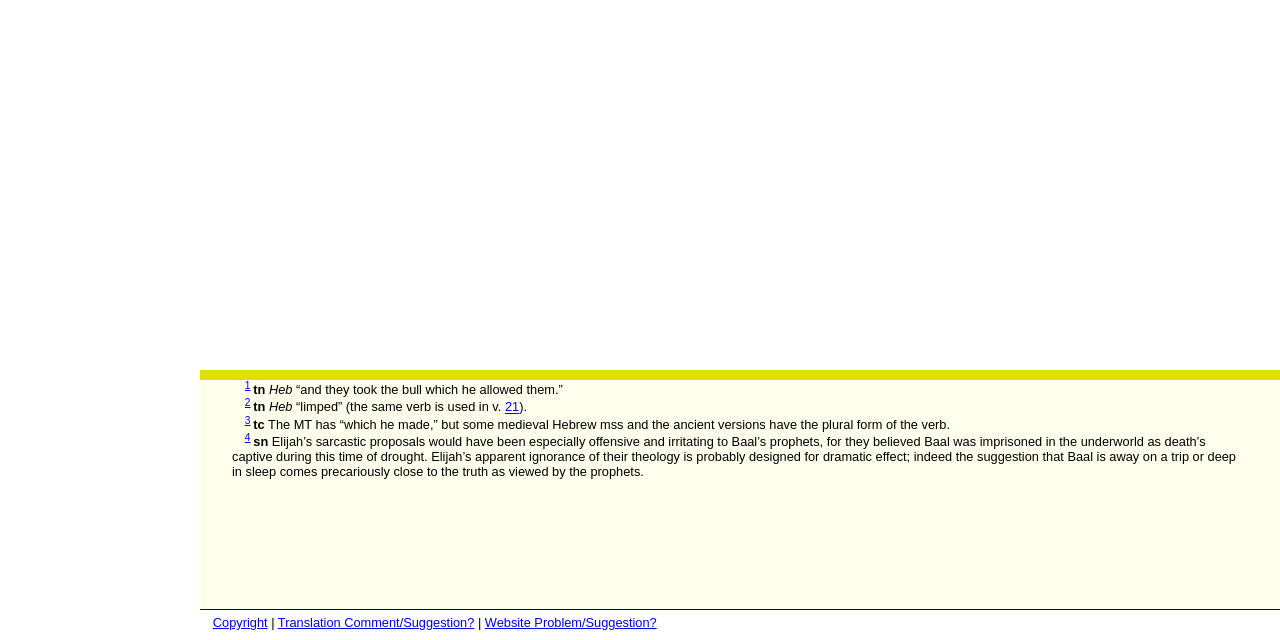Bounding box coordinates should be in the format (top-left x, top-left y, bottom-right x, bottom-right y) and all values should be floating point numbers between 0 and 1. Determine the bounding box coordinate for the UI element described as: Translation Comment/Suggestion?

[0.217, 0.961, 0.371, 0.984]